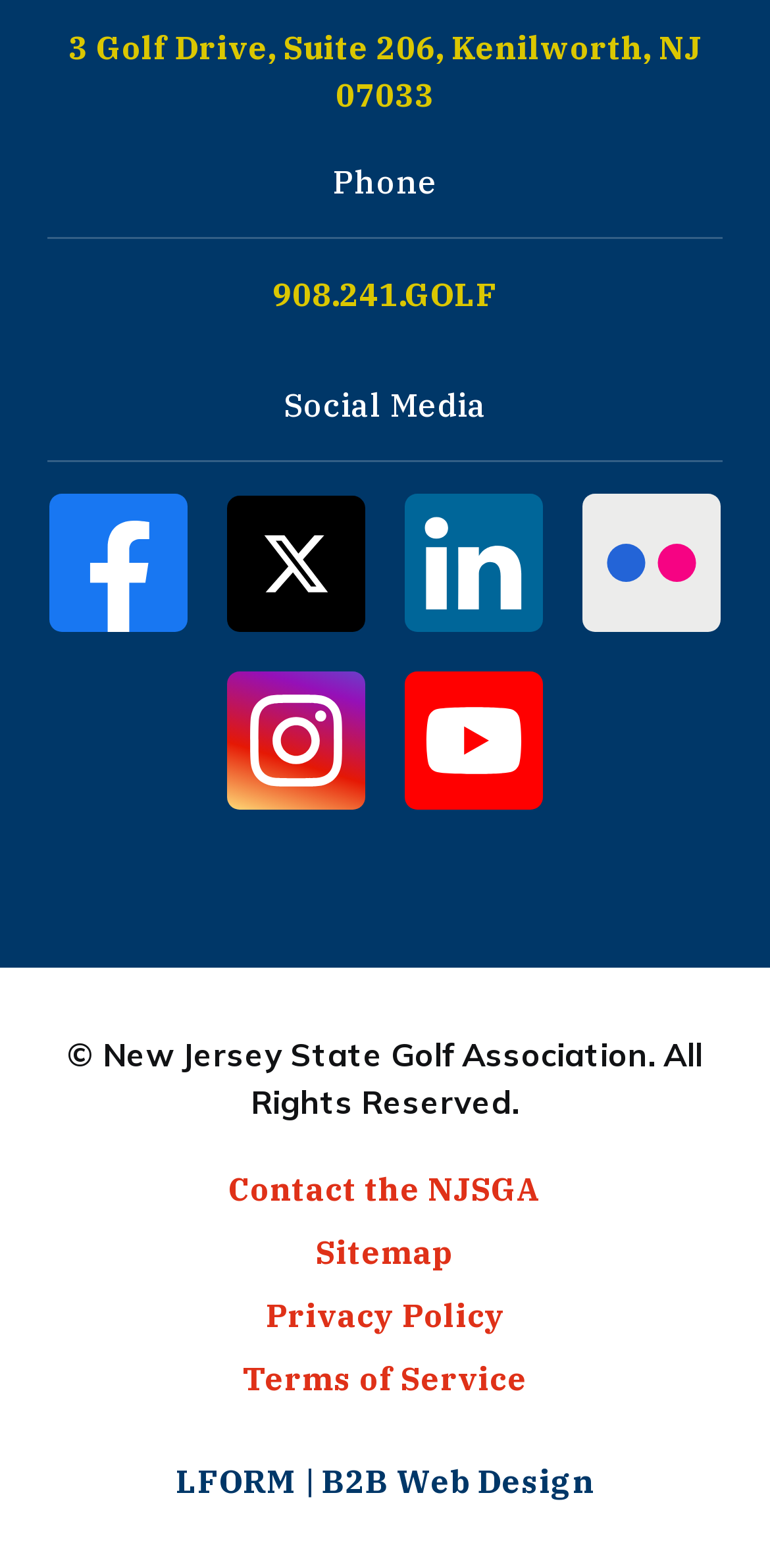Please identify the bounding box coordinates of the area that needs to be clicked to fulfill the following instruction: "Call the phone number."

[0.062, 0.173, 0.938, 0.203]